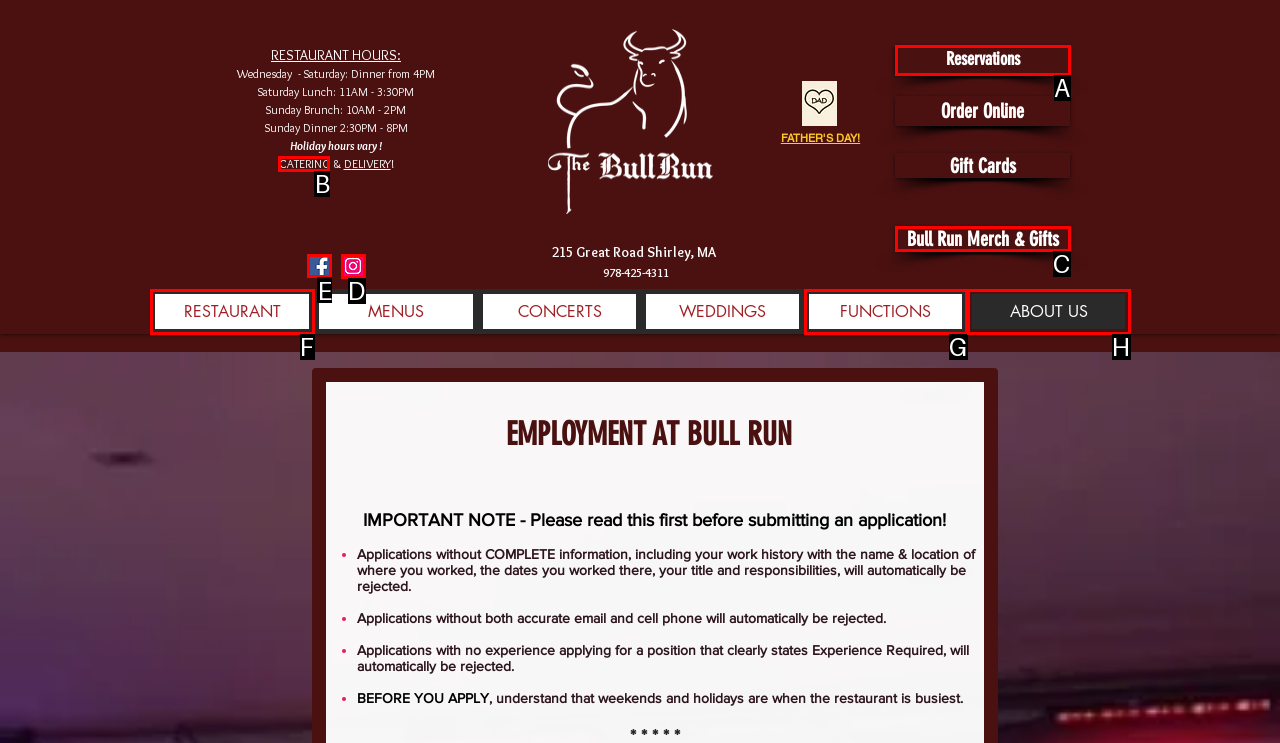Select the letter of the UI element you need to click on to fulfill this task: Check Facebook page. Write down the letter only.

E